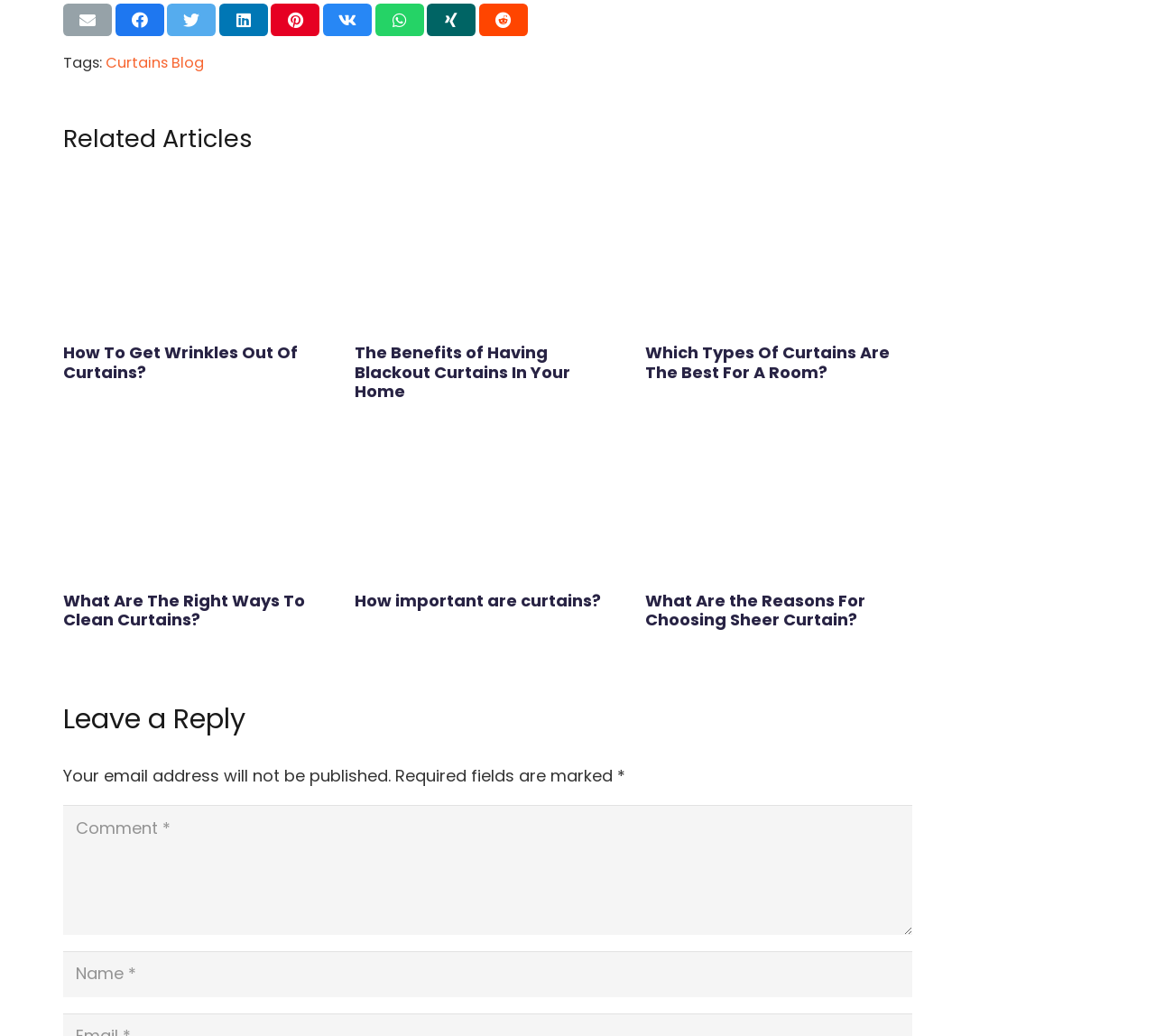Kindly determine the bounding box coordinates of the area that needs to be clicked to fulfill this instruction: "Leave a reply".

[0.055, 0.679, 0.79, 0.71]